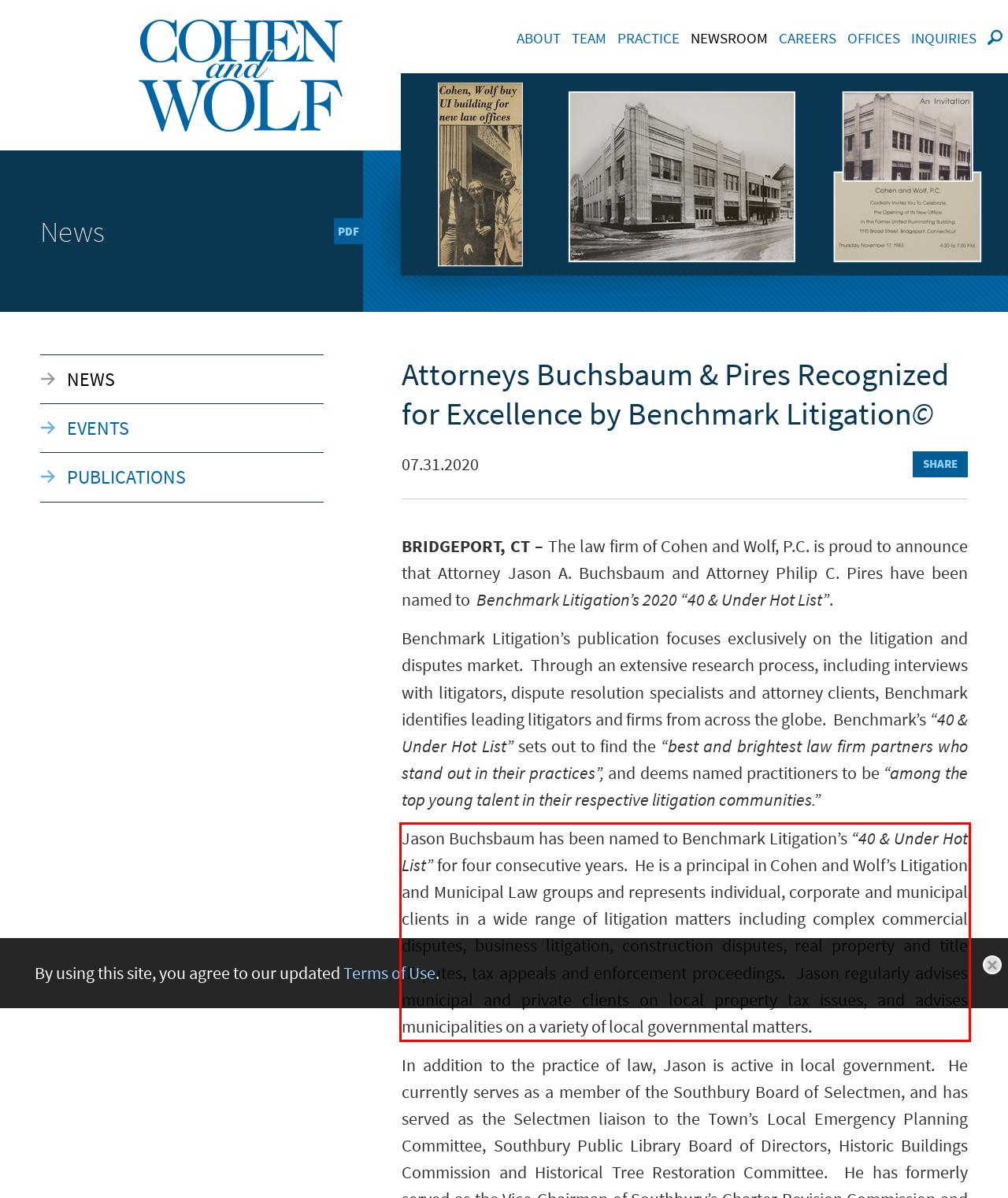Observe the screenshot of the webpage, locate the red bounding box, and extract the text content within it.

Jason Buchsbaum has been named to Benchmark Litigation’s “40 & Under Hot List” for four consecutive years. He is a principal in Cohen and Wolf’s Litigation and Municipal Law groups and represents individual, corporate and municipal clients in a wide range of litigation matters including complex commercial disputes, business litigation, construction disputes, real property and title disputes, tax appeals and enforcement proceedings. Jason regularly advises municipal and private clients on local property tax issues, and advises municipalities on a variety of local governmental matters.